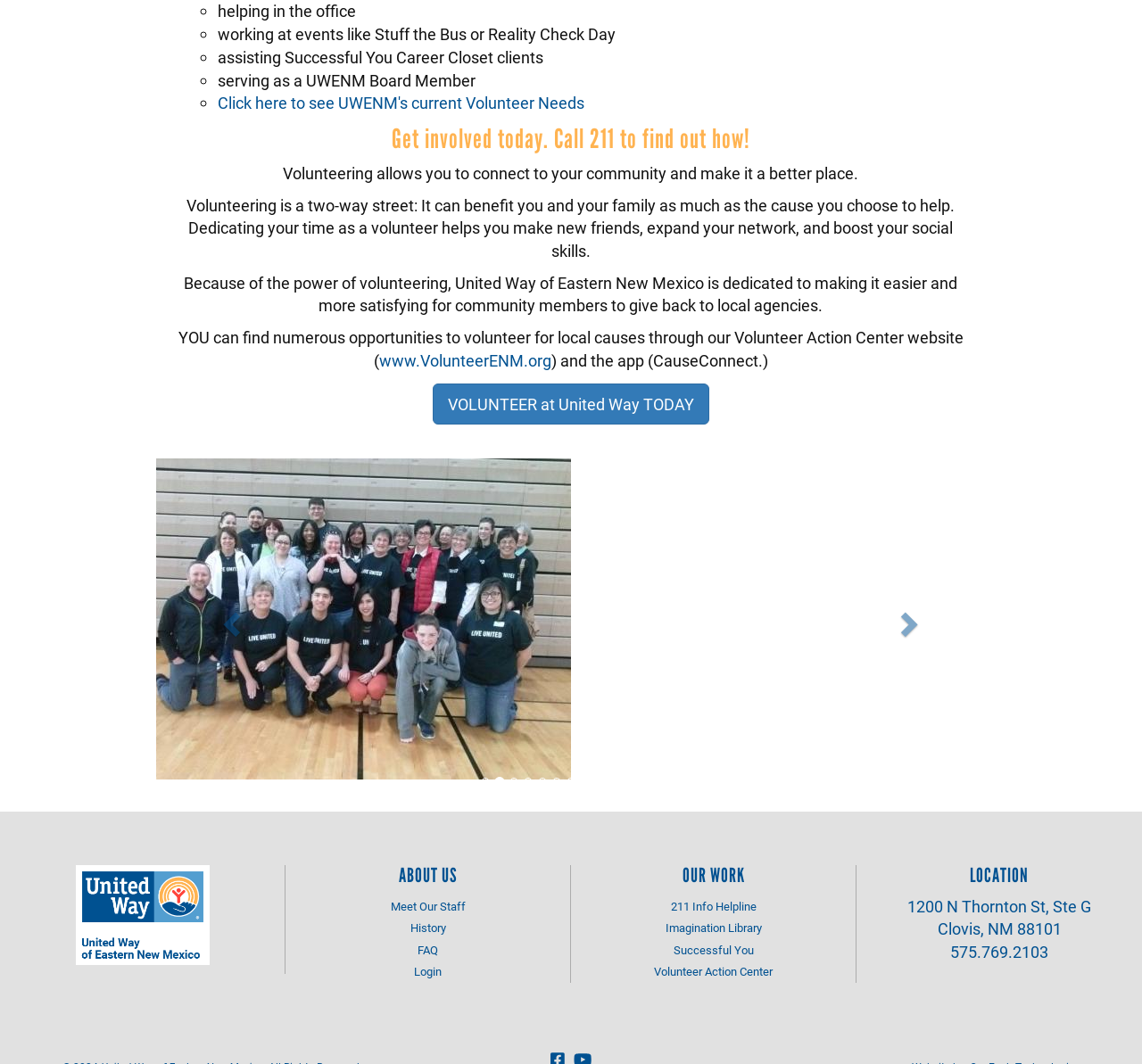Locate the bounding box of the UI element defined by this description: "History". The coordinates should be given as four float numbers between 0 and 1, formatted as [left, top, right, bottom].

[0.262, 0.963, 0.488, 0.983]